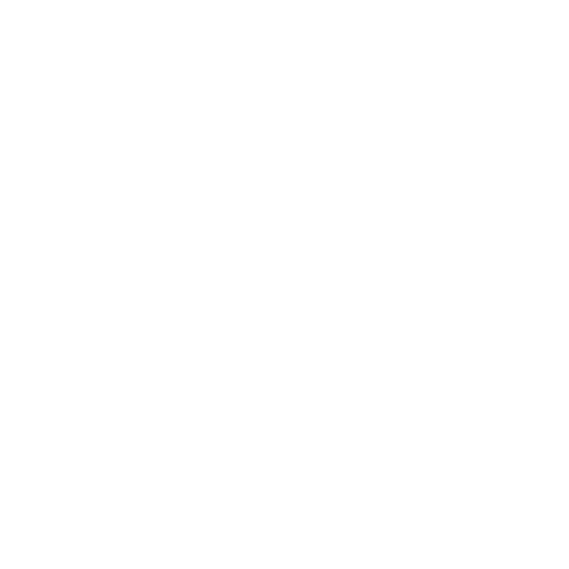Based on what you see in the screenshot, provide a thorough answer to this question: What is the theme of the exhibition 'Line in Between'?

The exhibition 'Line in Between' explores the themes of migration and cultural connections, as it delves into the intertwined narratives of African immigrants and Brazilian culture, inviting viewers to reconsider their perceptions of these histories.